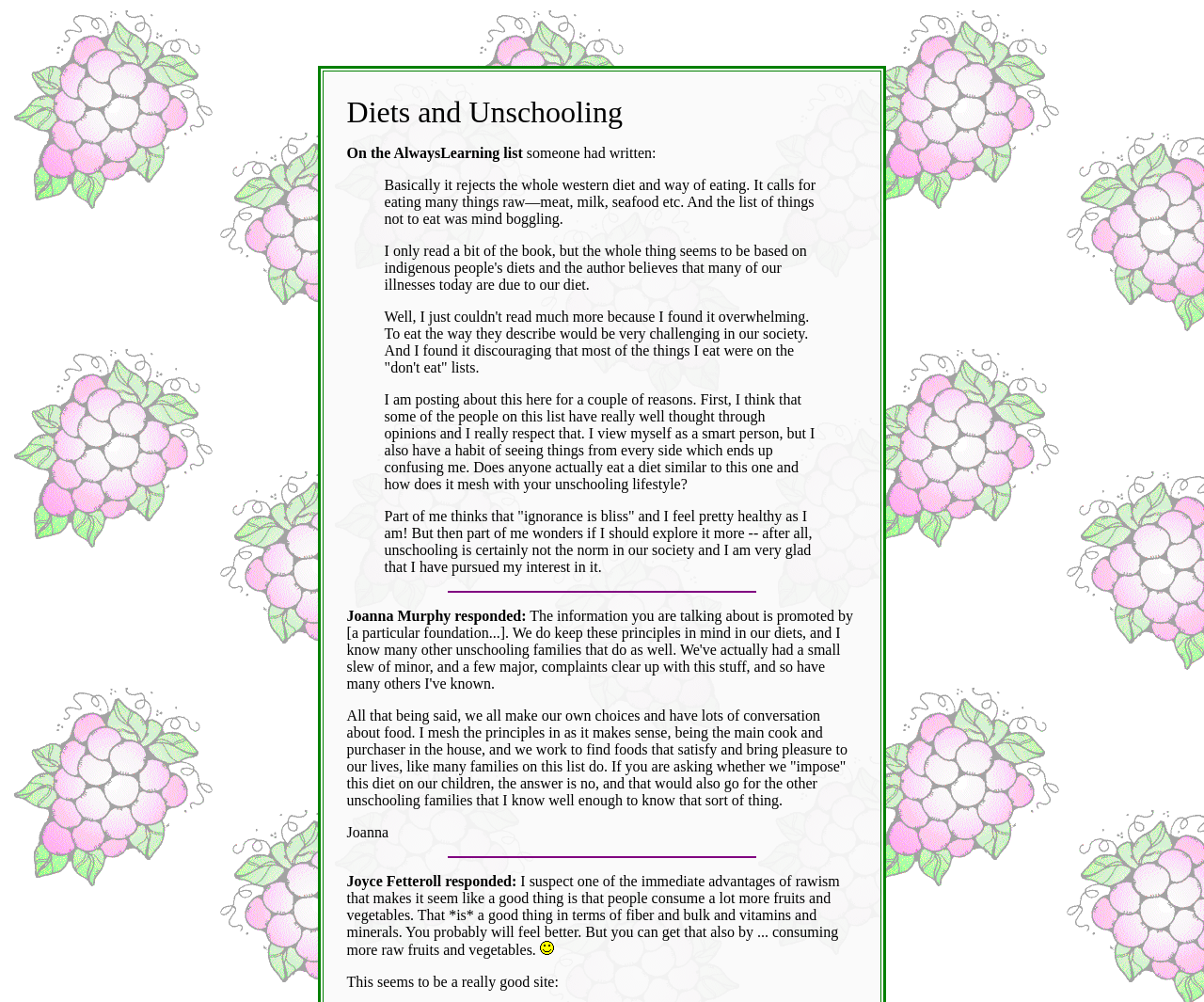Generate a comprehensive caption for the webpage you are viewing.

This webpage appears to be a discussion forum or blog post focused on dieting from an unschooling perspective. The page is divided into sections, with a blockquote at the top containing a personal account of someone's experience with a particular diet. The blockquote is positioned roughly in the middle of the page, spanning about 60% of the width.

Within the blockquote, there are four paragraphs of text, each describing the author's thoughts and feelings about the diet. The text is dense and spans about 40% of the page's height.

Below the blockquote, there is a horizontal separator, followed by a response from Joanna Murphy. Her response is introduced by a line of text indicating her name, and then a paragraph of text that discusses her approach to food and diet in her unschooling family.

Another horizontal separator separates Joanna's response from the next section, which is a response from Joyce Fetteroll. Her response is also introduced by a line of text indicating her name, and then a paragraph of text that discusses the potential benefits of a raw food diet.

At the bottom of the page, there is a small image, positioned roughly in the middle of the page, and a final line of text that appears to be a recommendation for a website.

Overall, the page has a simple and straightforward layout, with a focus on presenting a discussion or conversation about dieting and unschooling.